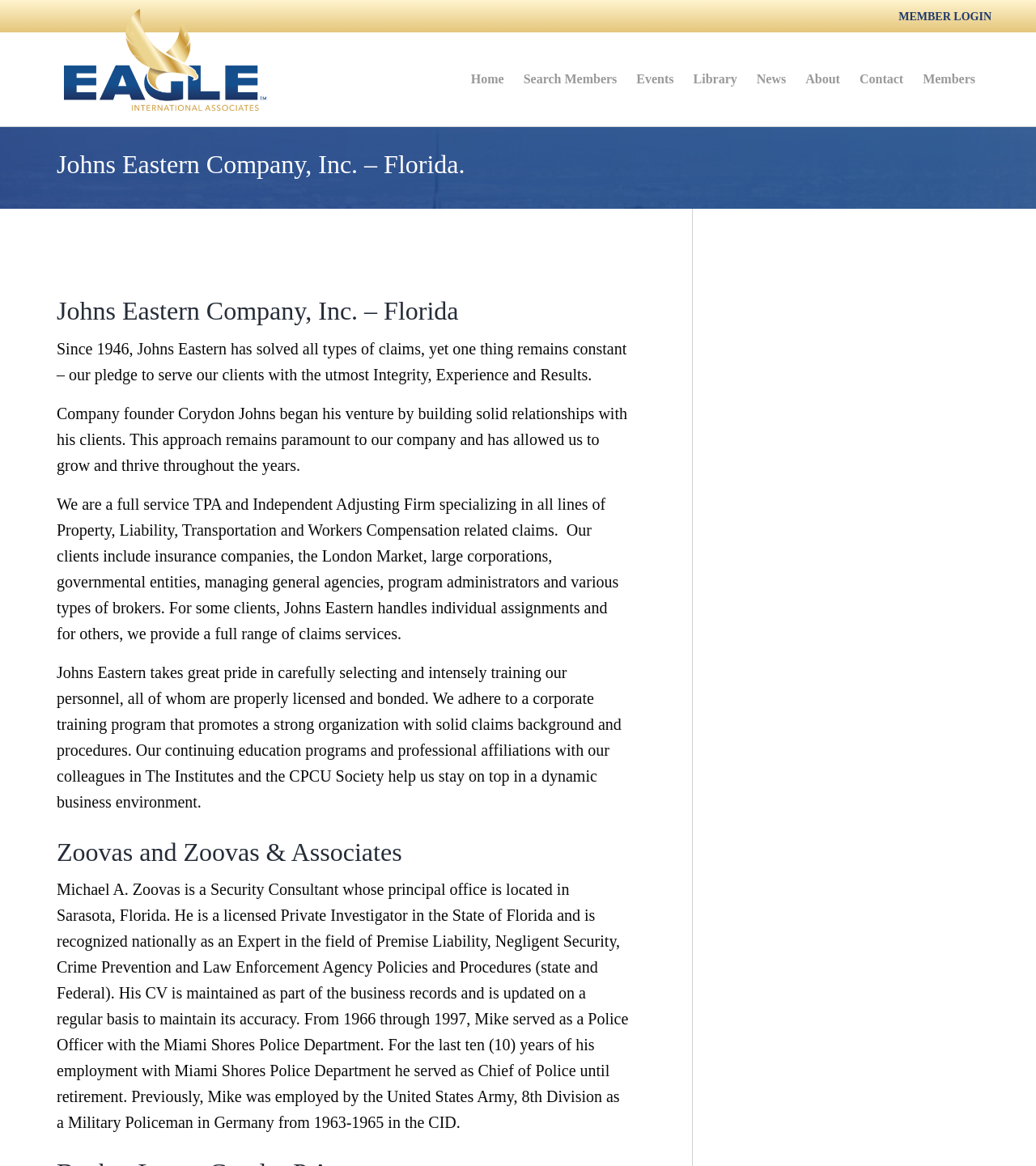Determine the bounding box coordinates of the region I should click to achieve the following instruction: "Contact us". Ensure the bounding box coordinates are four float numbers between 0 and 1, i.e., [left, top, right, bottom].

[0.82, 0.055, 0.881, 0.081]